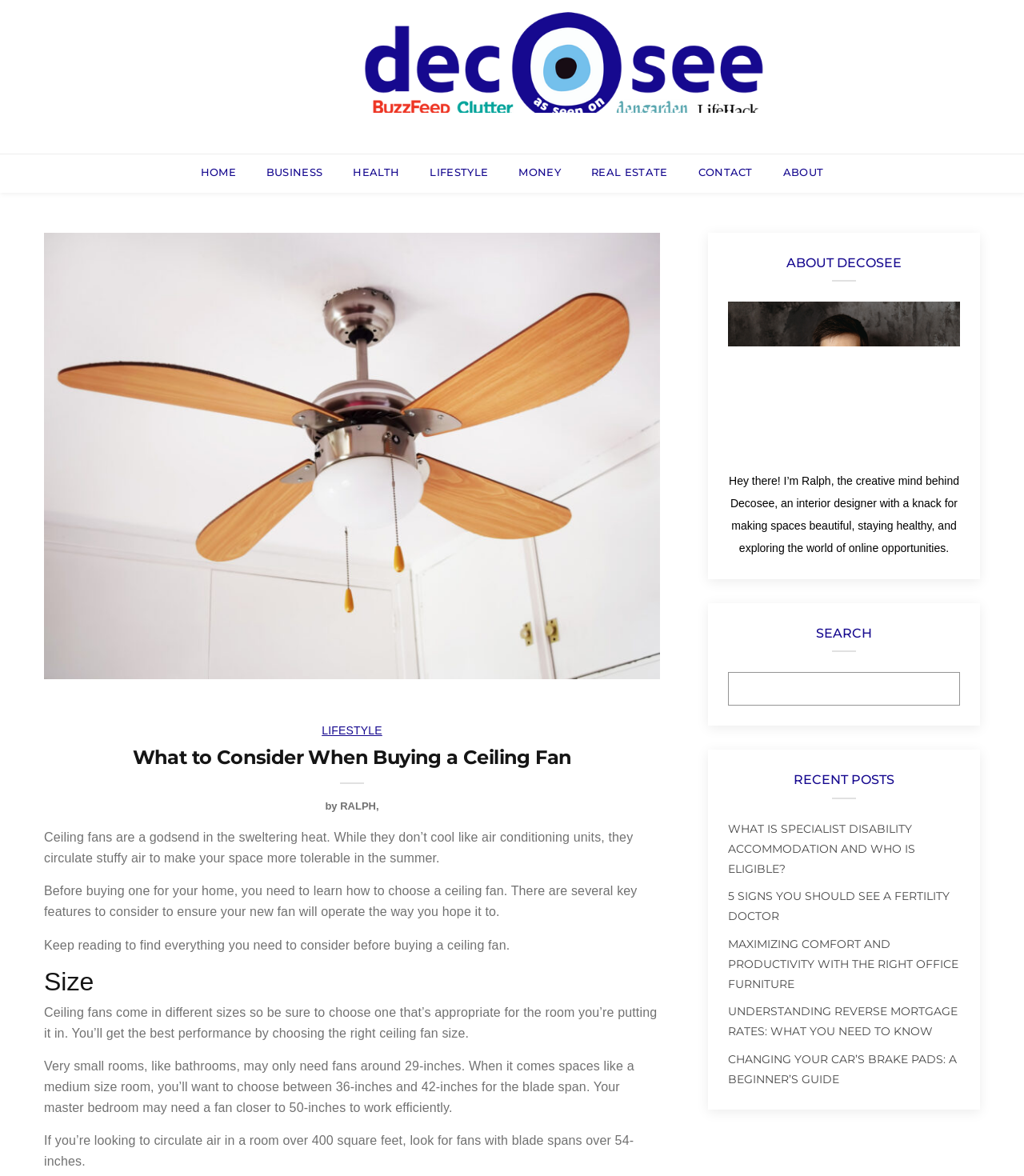Using the information in the image, give a detailed answer to the following question: What is the name of the website?

The name of the website is decOsee, which is mentioned in the top-left corner of the webpage as a link.